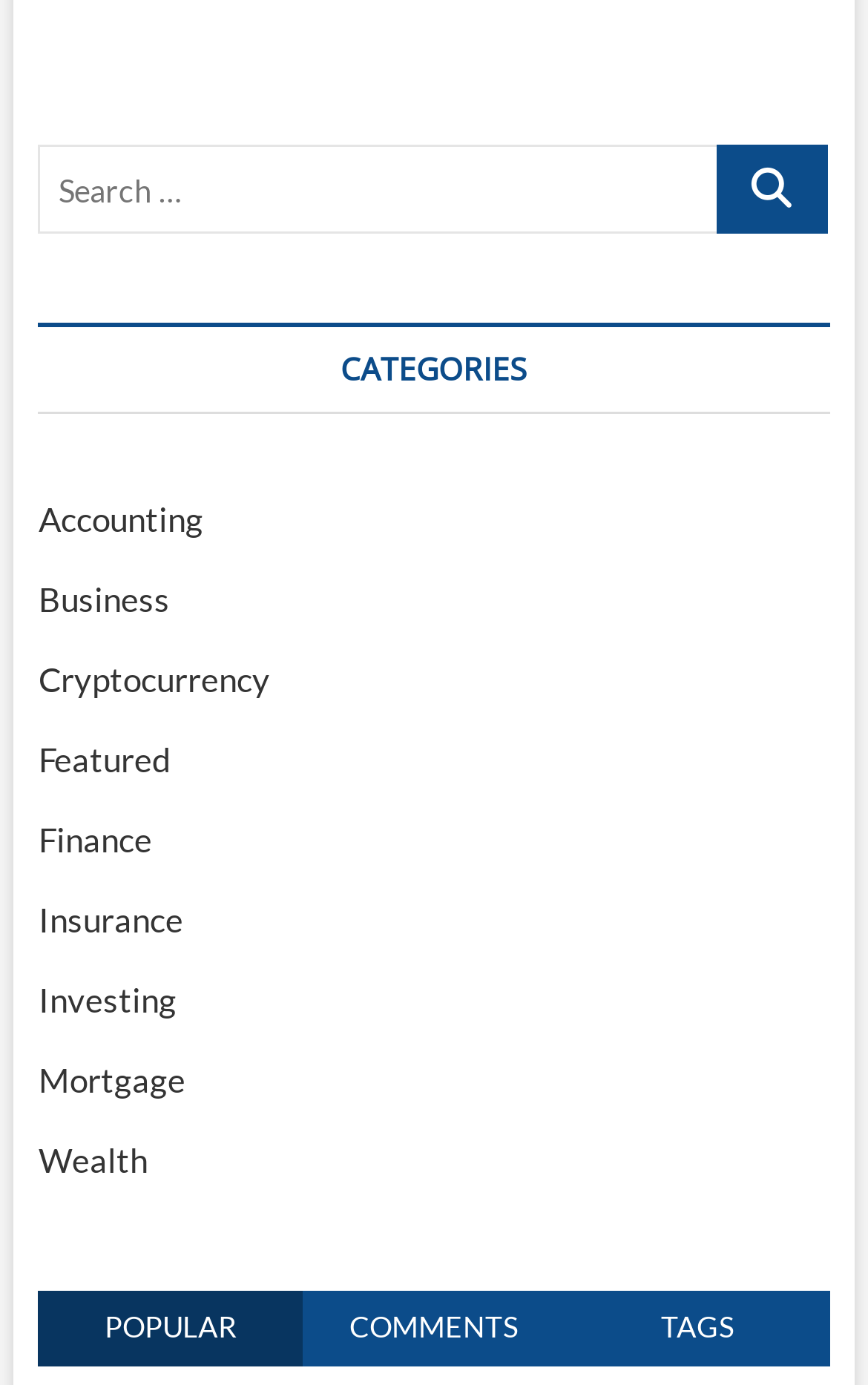What are the three options to sort content?
Please use the image to provide a one-word or short phrase answer.

Popular, Comments, Tags